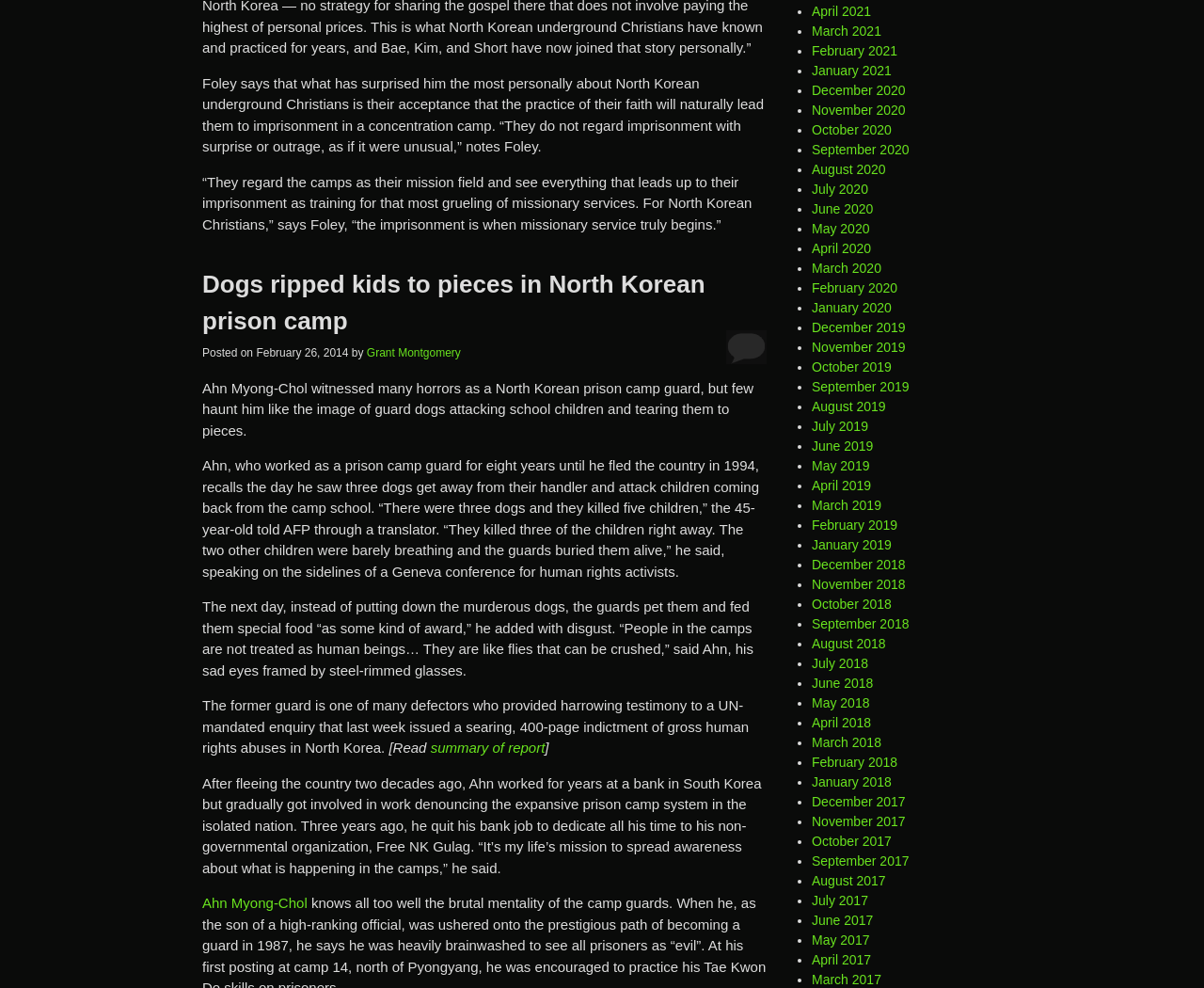Determine the bounding box coordinates of the area to click in order to meet this instruction: "Check the news for April 2021".

[0.674, 0.004, 0.723, 0.019]